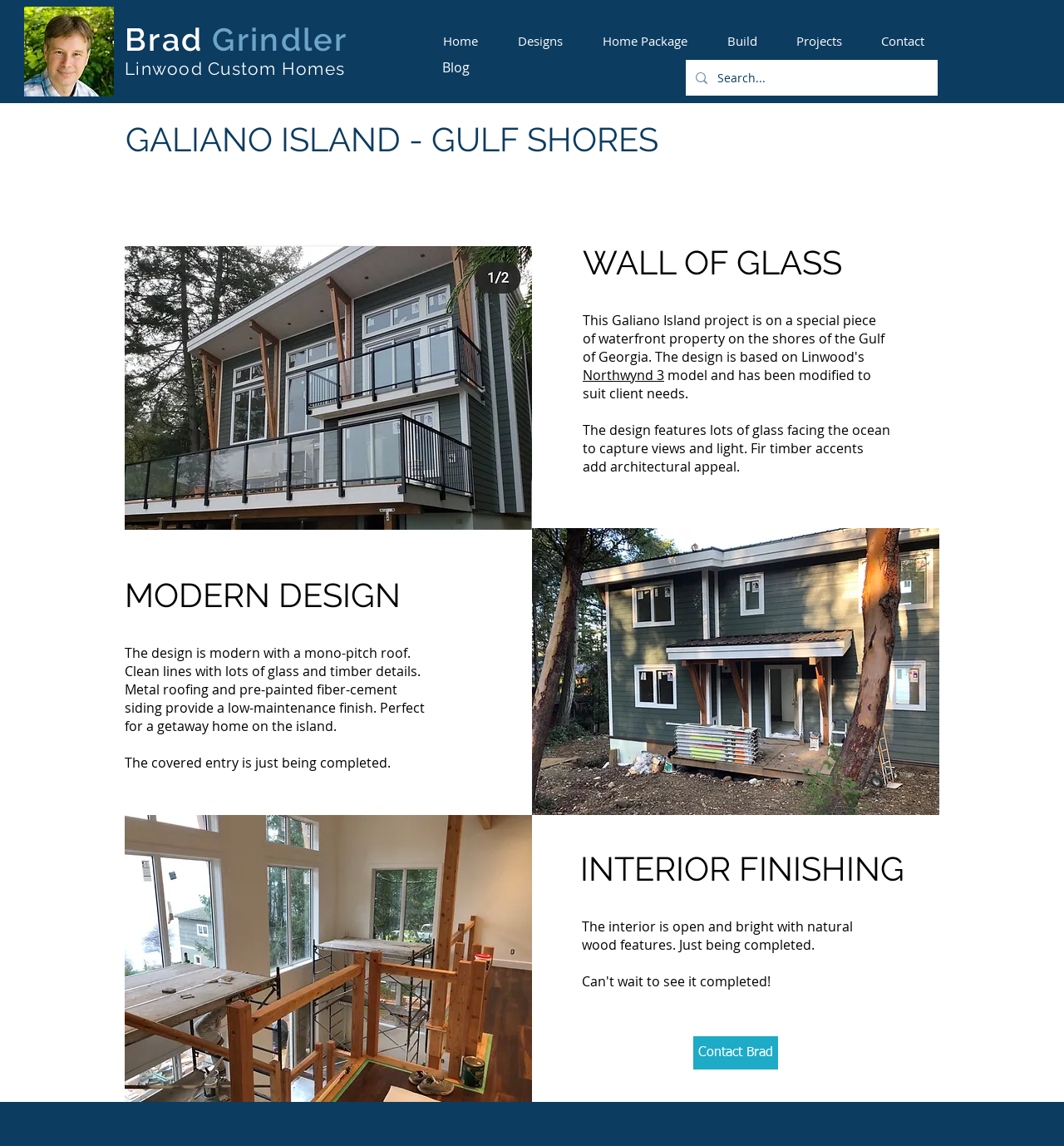Provide the bounding box coordinates of the HTML element this sentence describes: "Blog".

[0.416, 0.044, 0.527, 0.073]